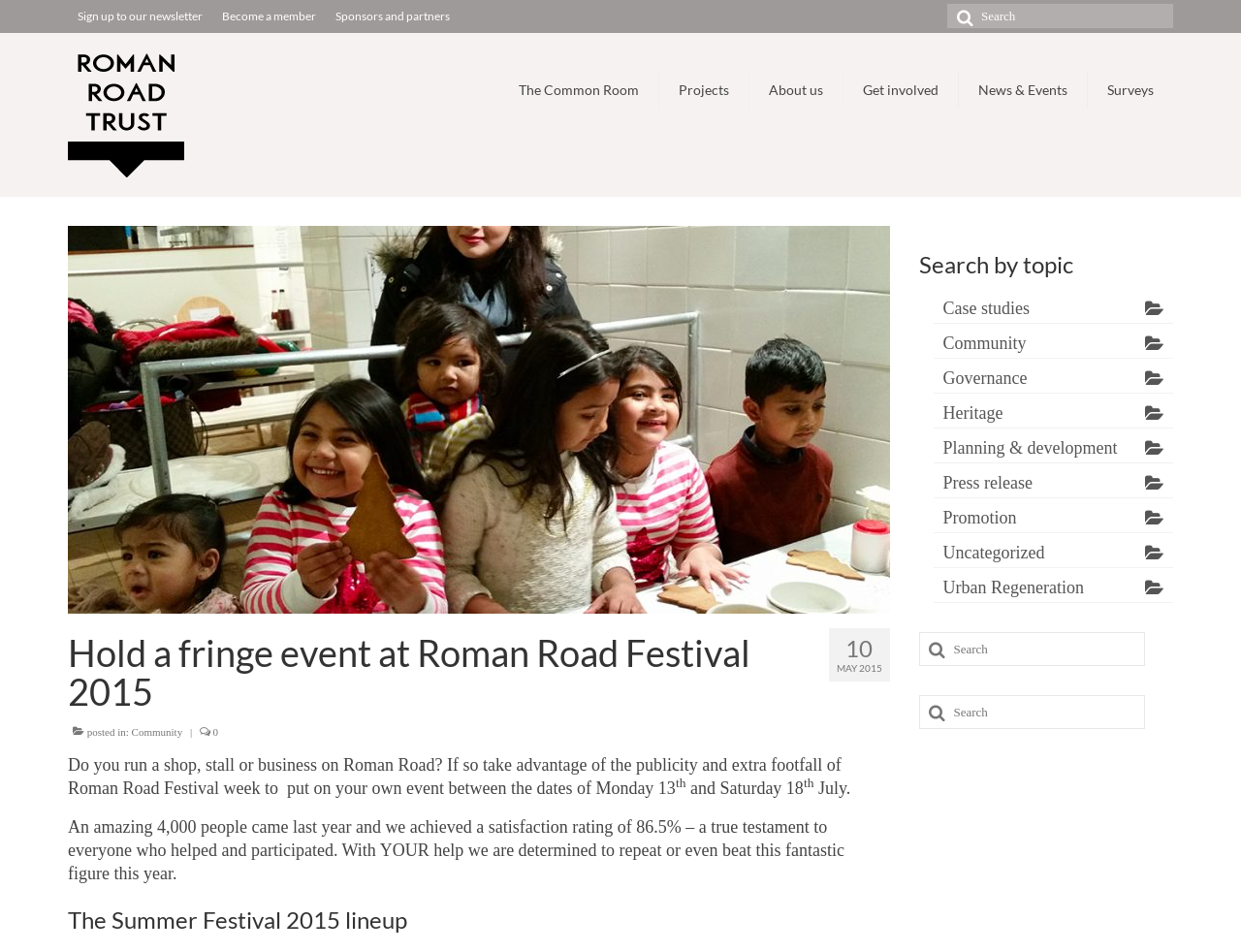Using the provided element description "Community", determine the bounding box coordinates of the UI element.

[0.752, 0.345, 0.945, 0.377]